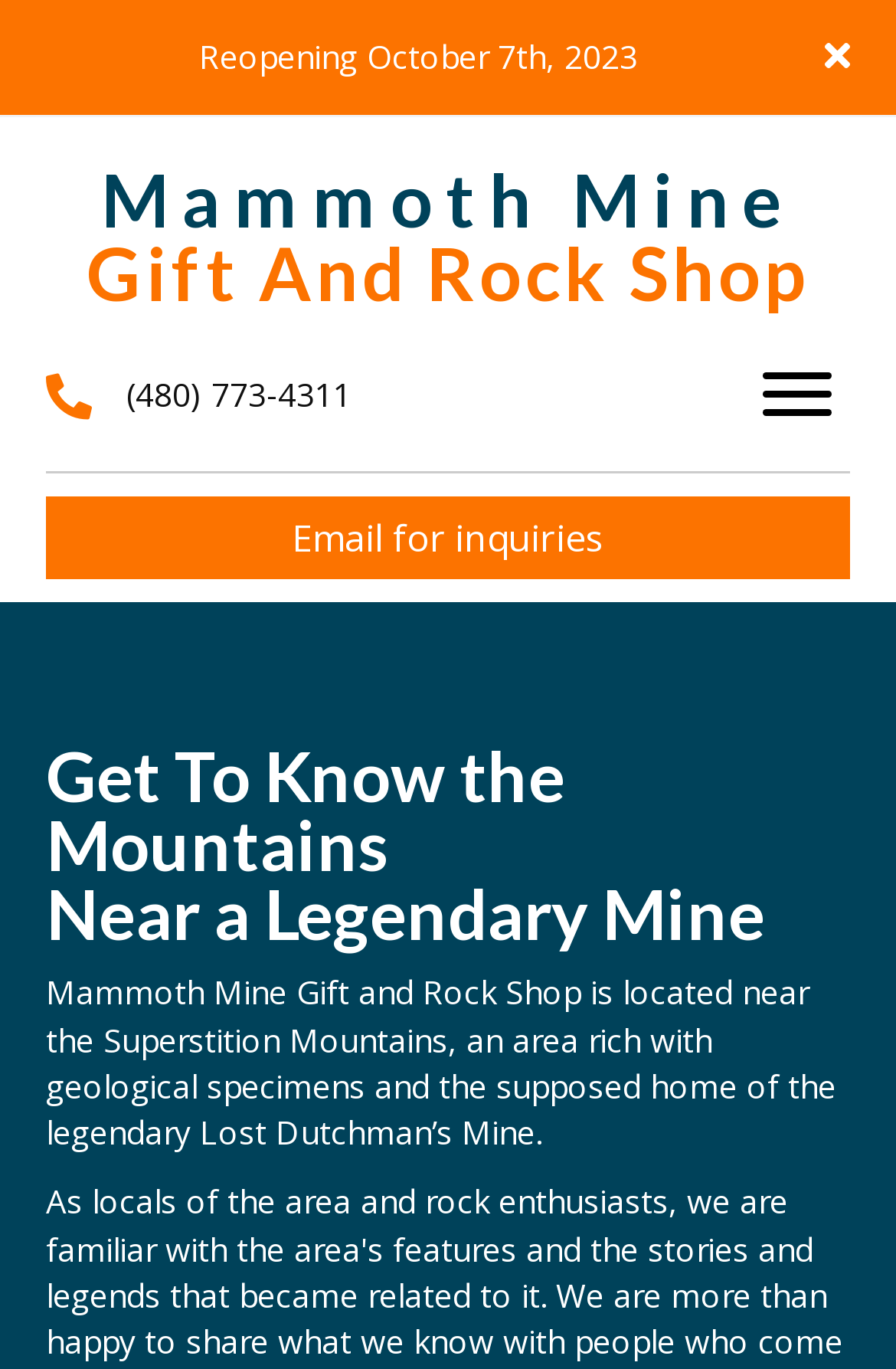Determine and generate the text content of the webpage's headline.

Get To Know the Mountains
Near a Legendary Mine